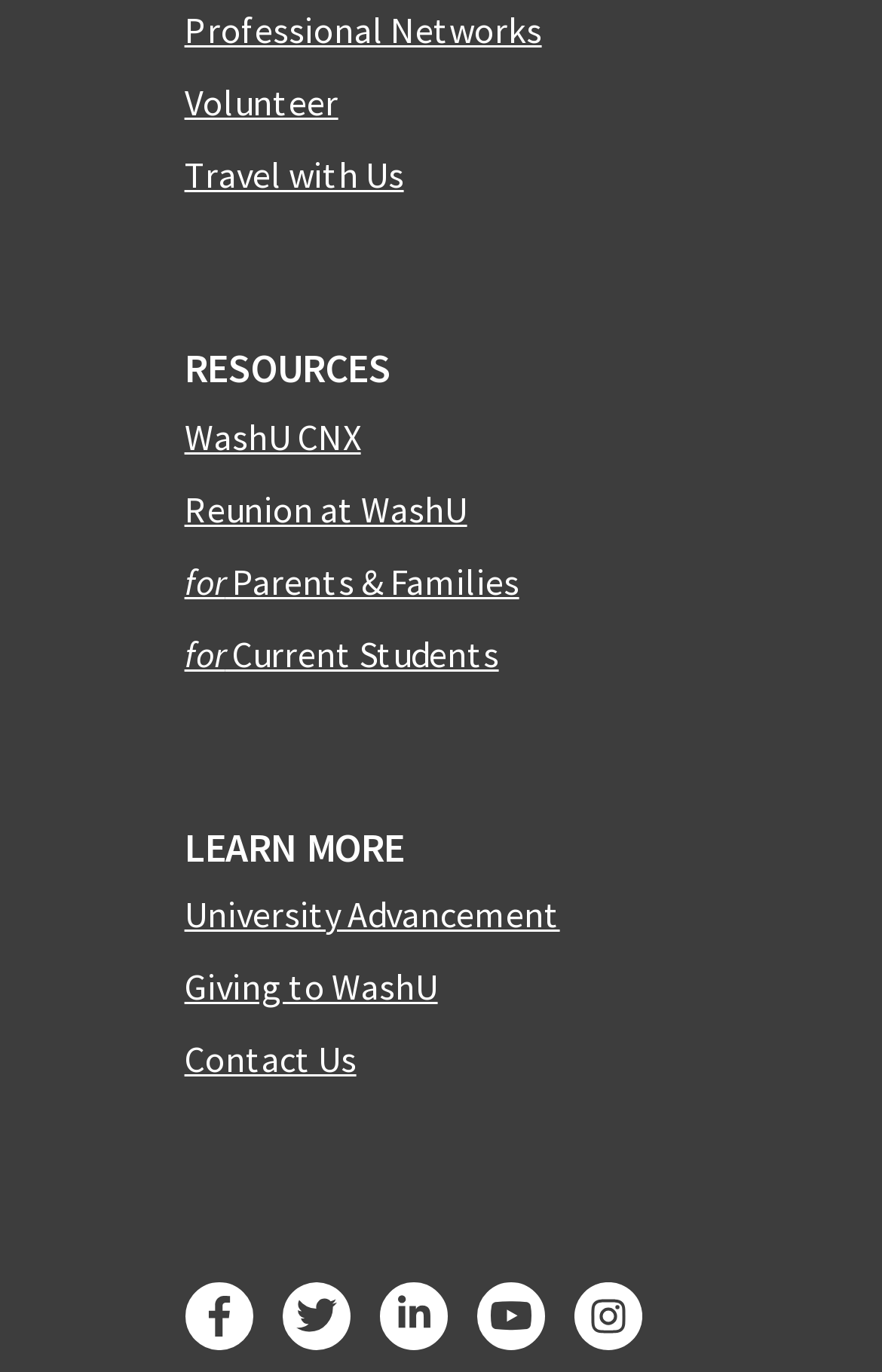Provide a brief response to the question below using one word or phrase:
How many links are there in the 'RESOURCES' section?

4